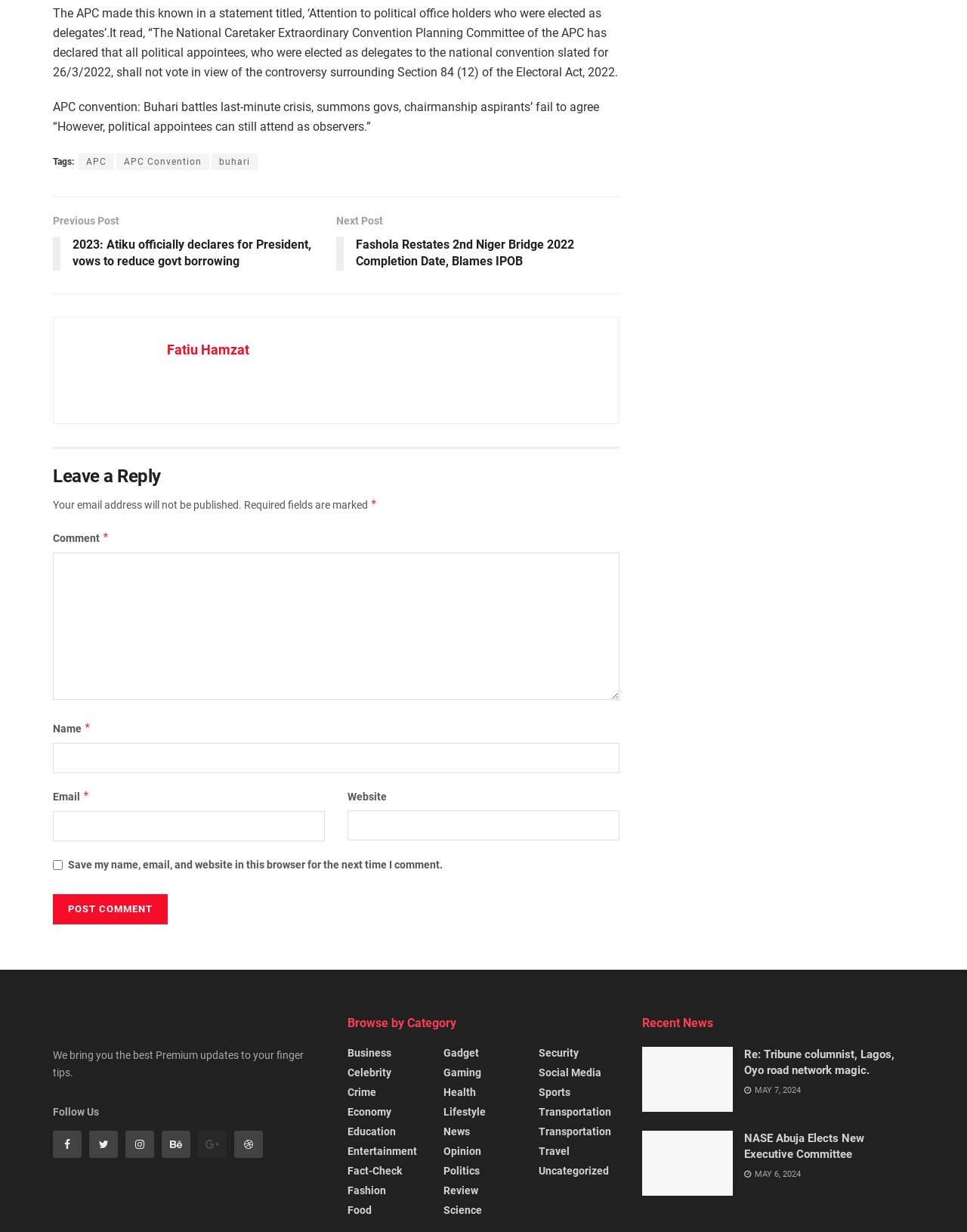Specify the bounding box coordinates of the area that needs to be clicked to achieve the following instruction: "Follow Us on social media".

[0.055, 0.898, 0.102, 0.907]